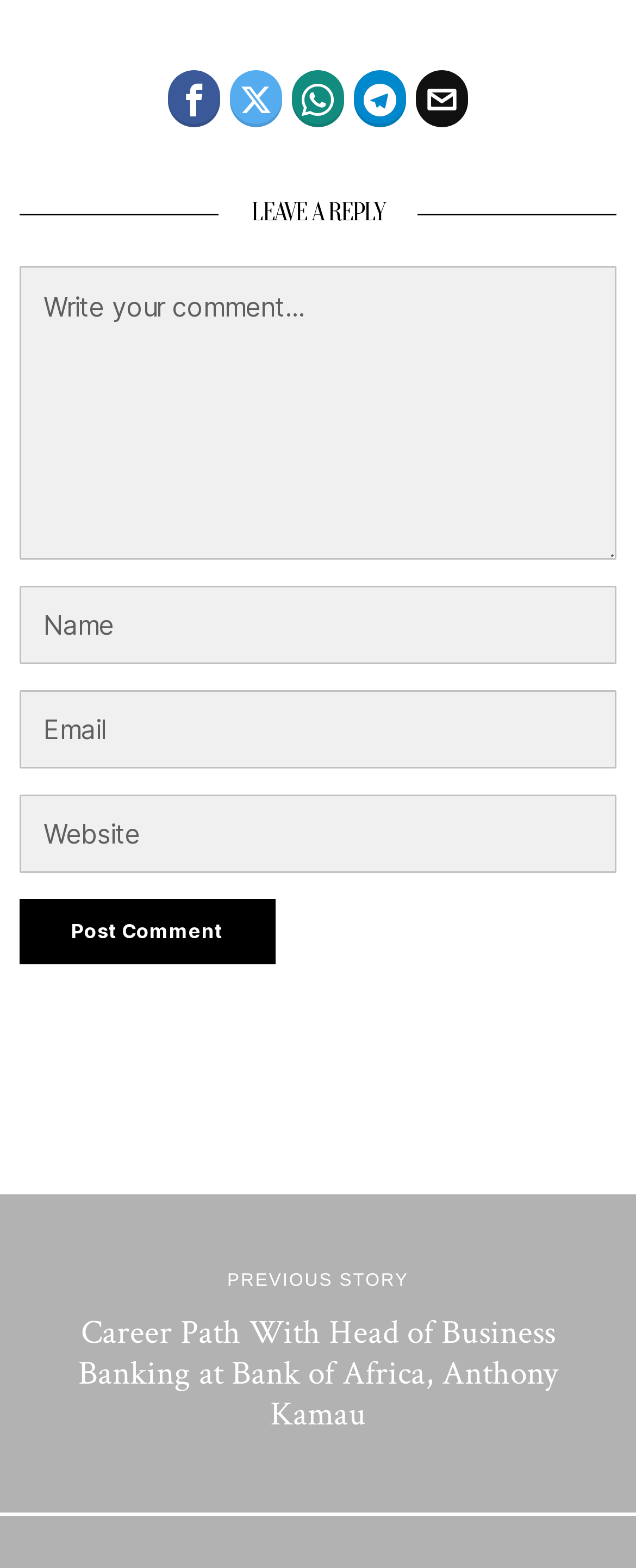What is the function of the button?
Please answer the question with a detailed and comprehensive explanation.

The button is labeled as 'Post Comment' and is located below the textboxes, indicating that it is used to submit the comment information entered in the textboxes.